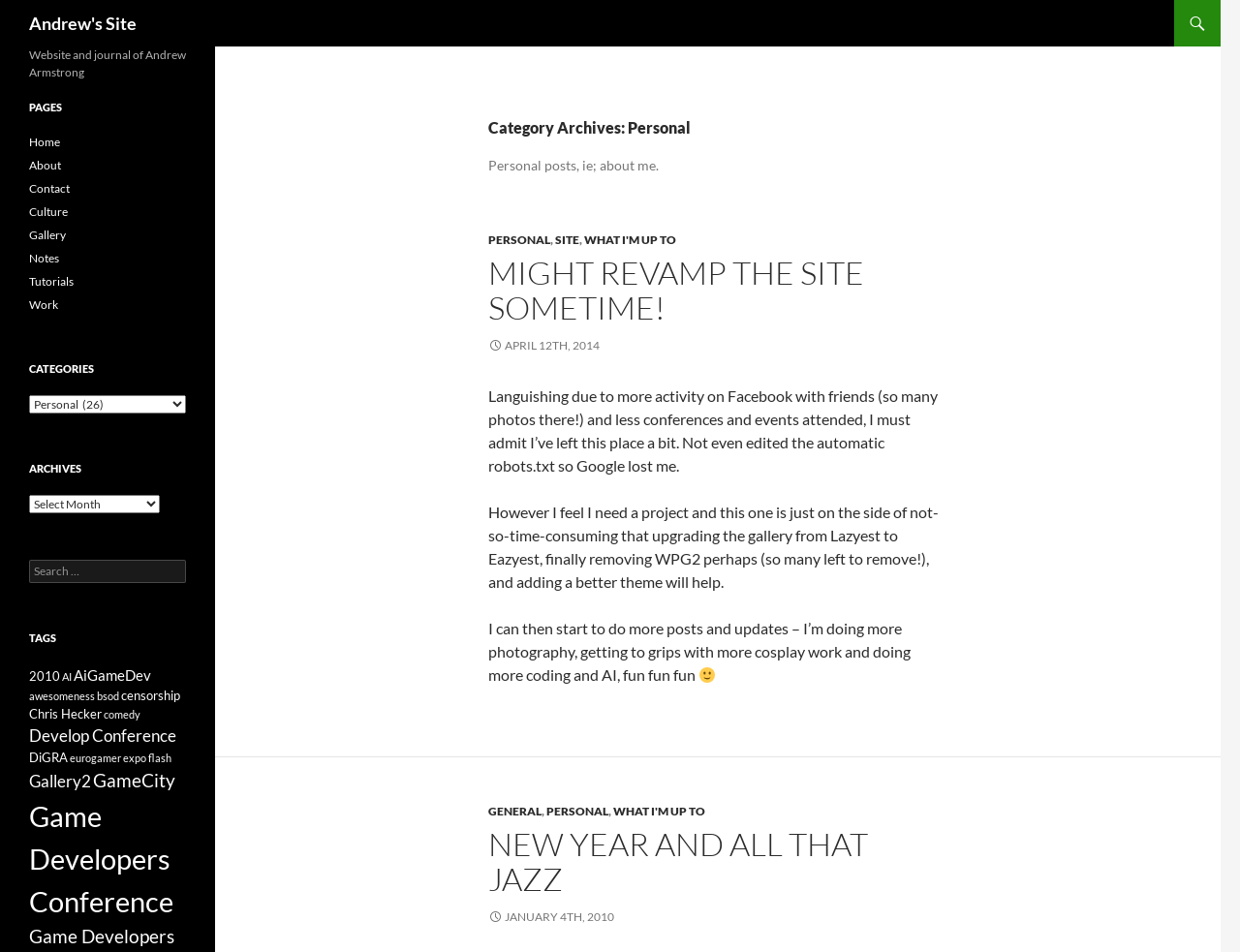Give a comprehensive overview of the webpage, including key elements.

This webpage is a personal website belonging to Andrew Armstrong, as indicated by the title "Andrew's Site" at the top left corner of the page. The website has a simple layout with a navigation menu on the left side and the main content area on the right.

The navigation menu is divided into several sections, including "Pages", "Categories", "Archives", and "Tags". Under "Pages", there are links to various pages such as "Home", "About", "Contact", and more. The "Categories" section has a dropdown menu with options like "General", "Personal", and "What I'm Up To". The "Archives" section also has a dropdown menu with options for different years and months. The "Tags" section lists various tags related to the content on the website, such as "2010", "AI", "AiGameDev", and more.

In the main content area, there are several articles or blog posts listed in reverse chronological order. Each post has a title, a brief summary, and a link to read more. The posts are categorized under "Personal" and have tags related to their content. The most recent post is titled "MIGHT REVAMP THE SITE SOMETIME!" and is dated April 12th, 2014. The post discusses the author's plans to revamp the website and includes a link to read more.

Below the most recent post, there are several other posts listed, including "NEW YEAR AND ALL THAT JAZZ" dated January 4th, 2010. The posts are separated by a horizontal line, and each post has a heading, a brief summary, and a link to read more. There is also an image of a smiling face at the end of one of the posts.

At the top right corner of the page, there is a search bar with a link to "Search" and a "SKIP TO CONTENT" link. The search bar allows users to search for specific content on the website.